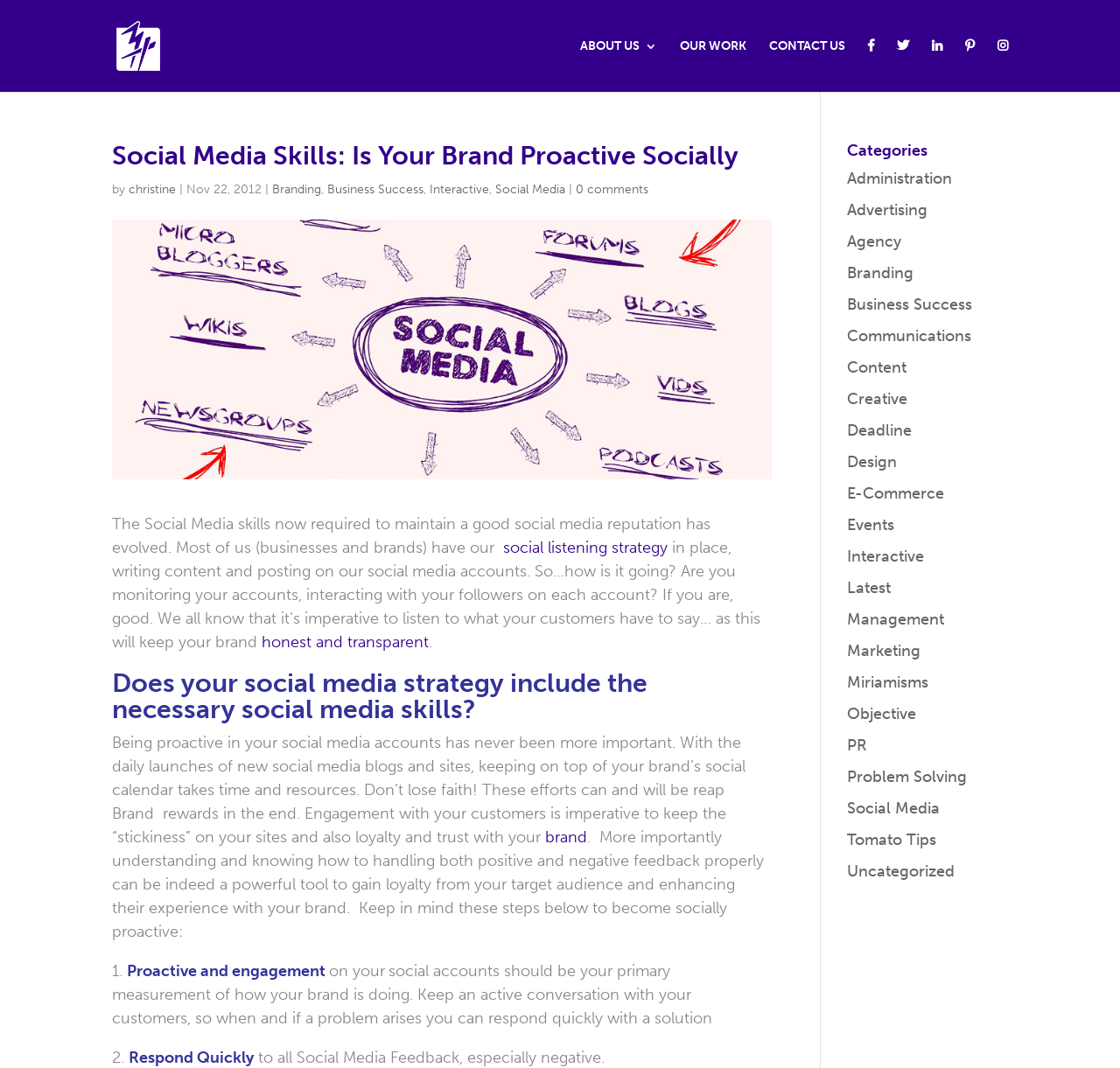Identify and provide the main heading of the webpage.

Social Media Skills: Is Your Brand Proactive Socially